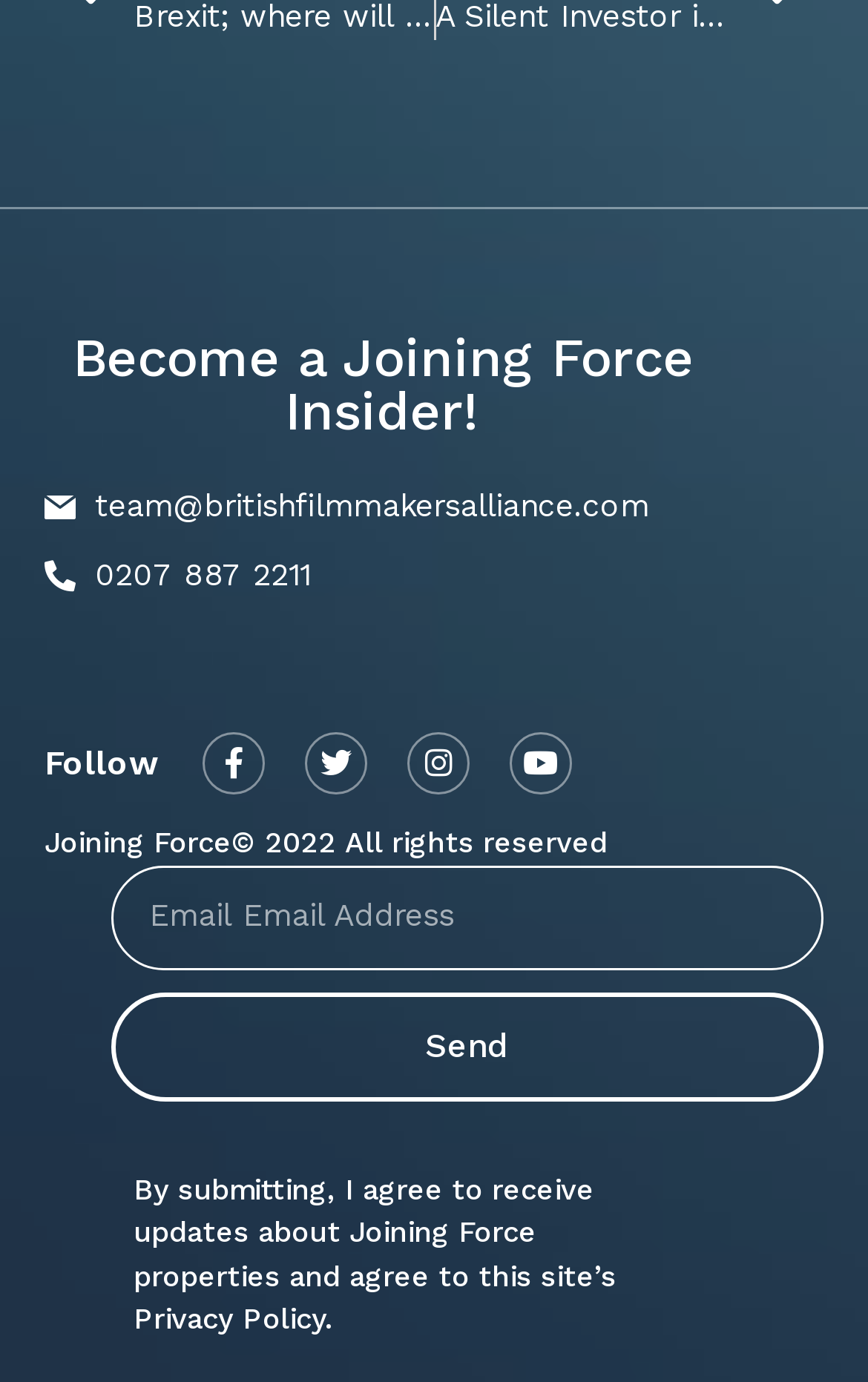Please specify the bounding box coordinates of the element that should be clicked to execute the given instruction: 'Enter email address'. Ensure the coordinates are four float numbers between 0 and 1, expressed as [left, top, right, bottom].

[0.128, 0.626, 0.949, 0.701]